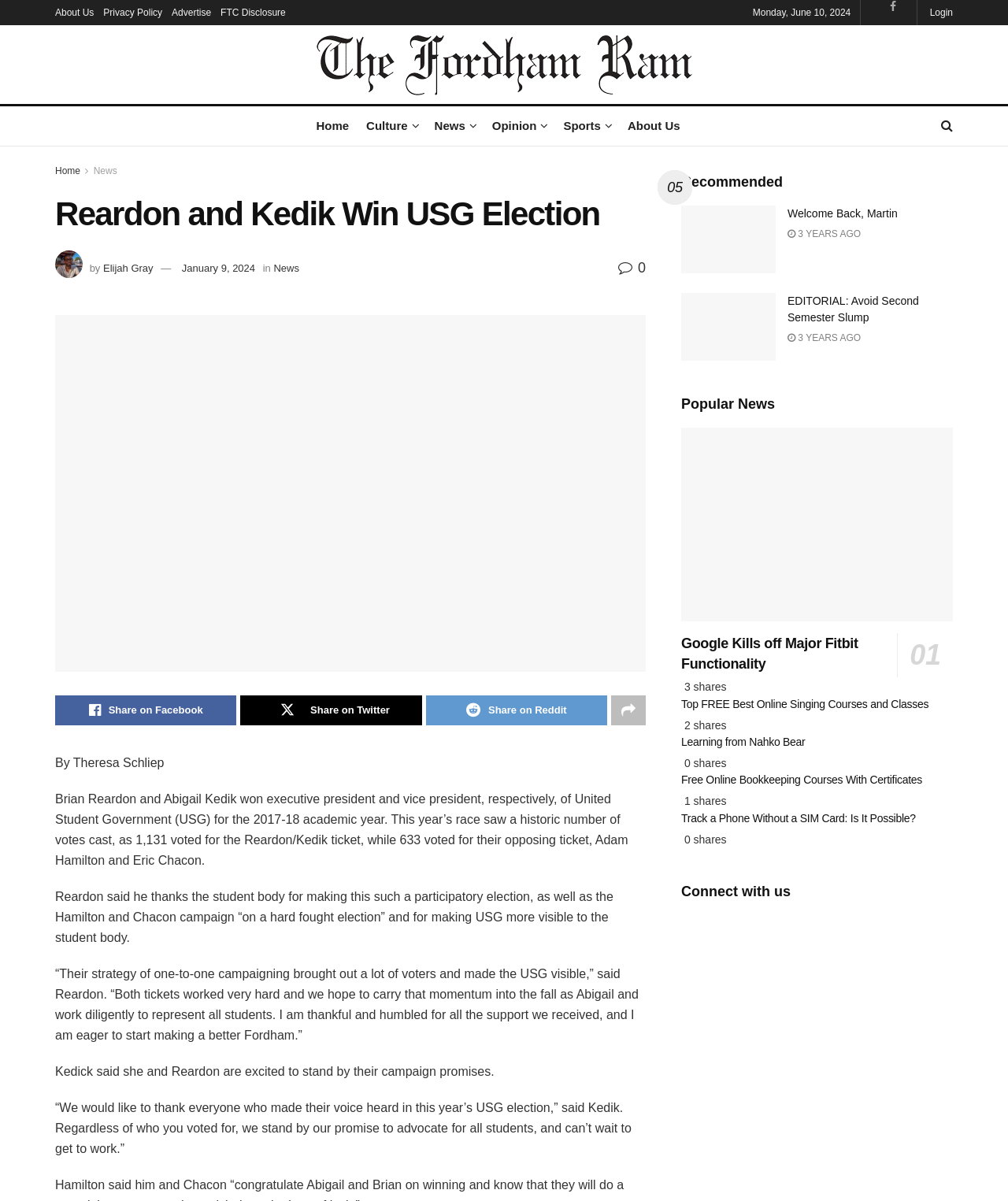Give a one-word or phrase response to the following question: What is the name of the newspaper?

The Fordham Ram